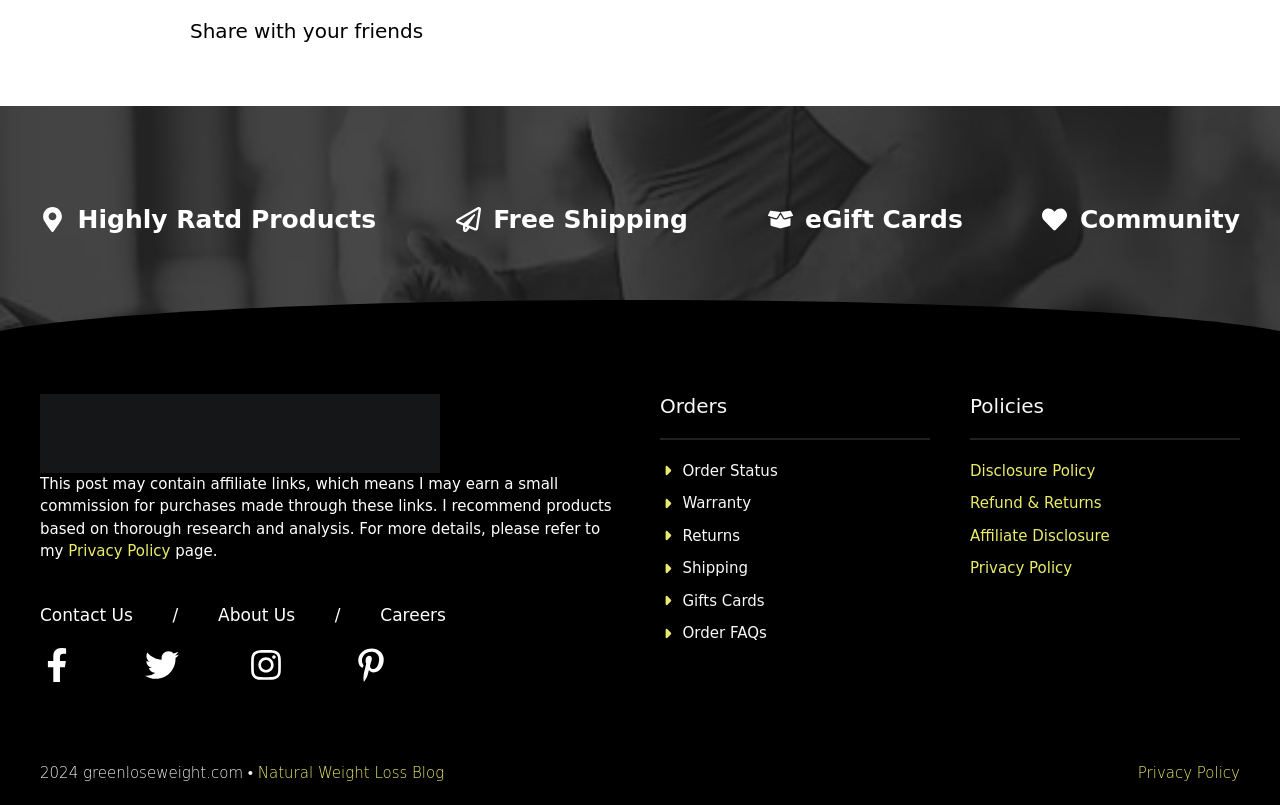What is the copyright year of the website?
Answer the question with just one word or phrase using the image.

2024